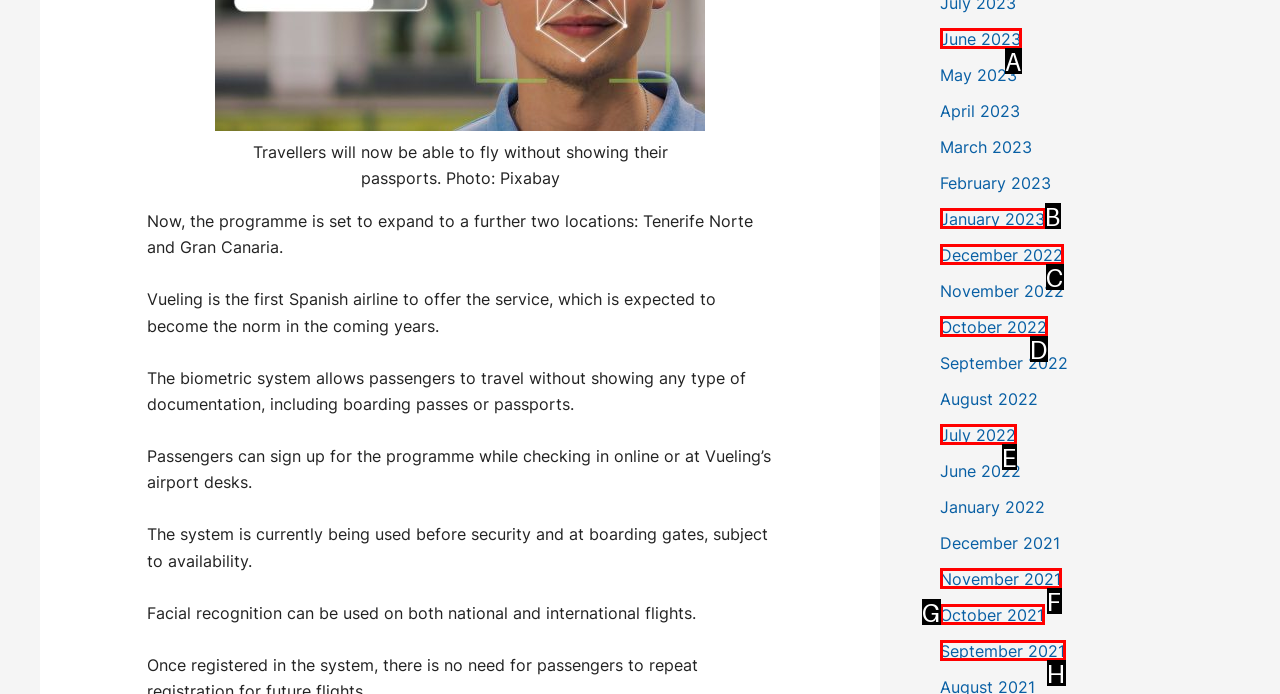Determine which HTML element matches the given description: 12 May 2024. Provide the corresponding option's letter directly.

None